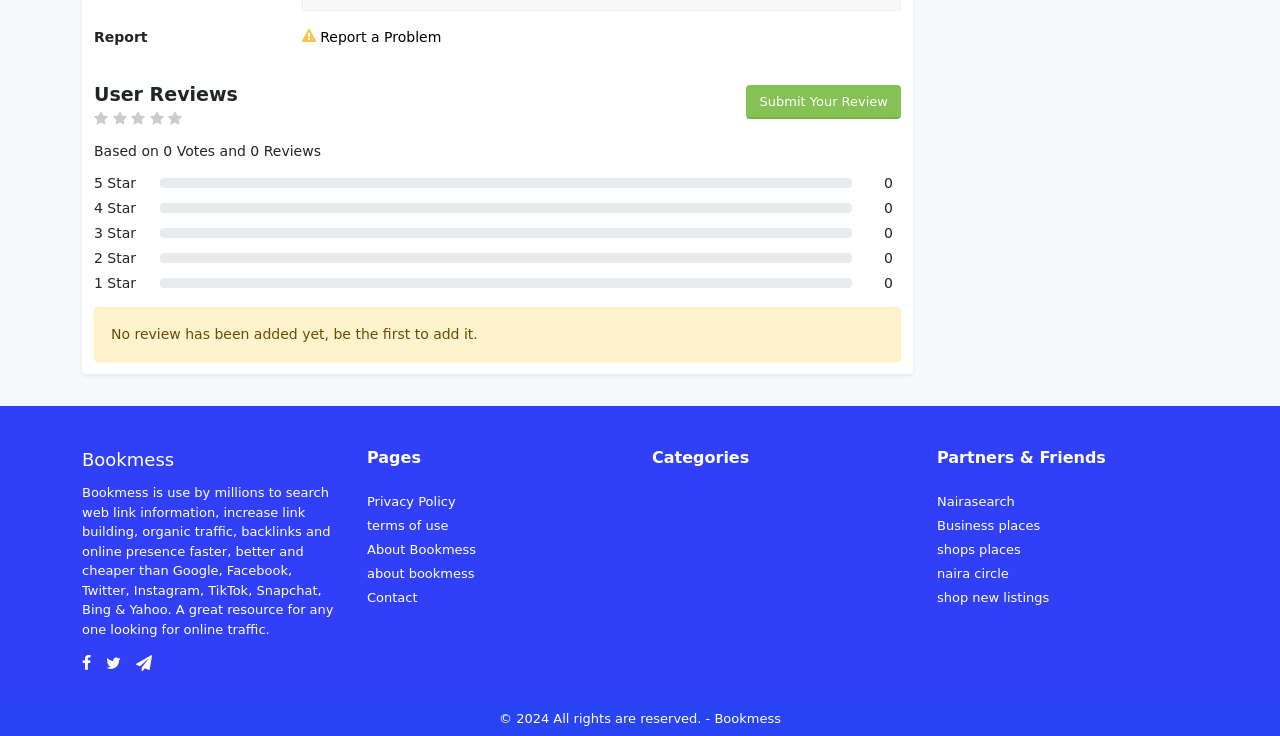Please identify the bounding box coordinates of the element on the webpage that should be clicked to follow this instruction: "Send an inquiry". The bounding box coordinates should be given as four float numbers between 0 and 1, formatted as [left, top, right, bottom].

None